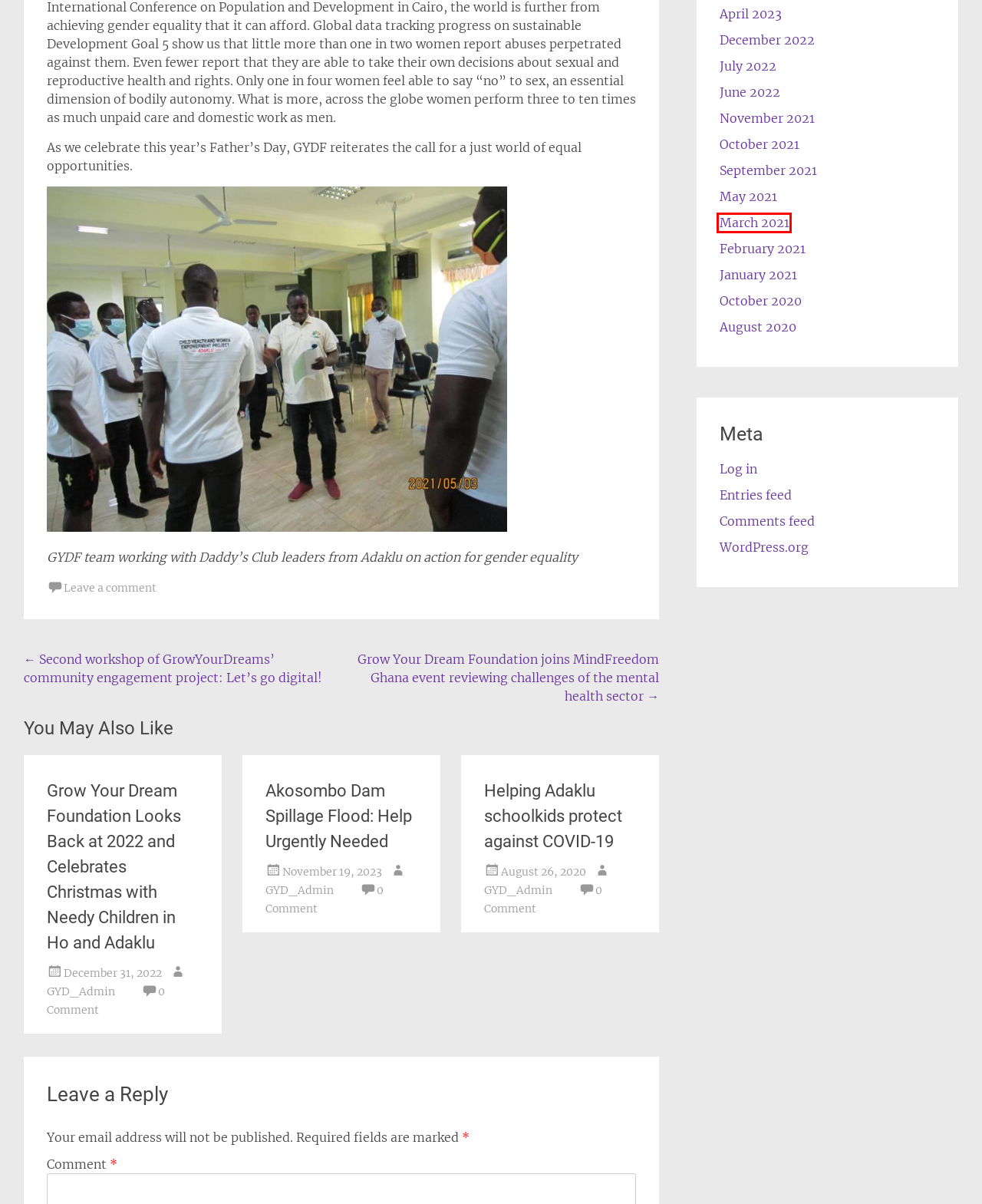With the provided webpage screenshot containing a red bounding box around a UI element, determine which description best matches the new webpage that appears after clicking the selected element. The choices are:
A. March 2021 – GrowYourDream
B. Akosombo Dam Spillage Flood: Help Urgently Needed – GrowYourDream
C. Helping Adaklu schoolkids protect against COVID-19 – GrowYourDream
D. October 2021 – GrowYourDream
E. Comments for GrowYourDream
F. November 2021 – GrowYourDream
G. October 2020 – GrowYourDream
H. Blog Tool, Publishing Platform, and CMS – WordPress.org English (UK)

A